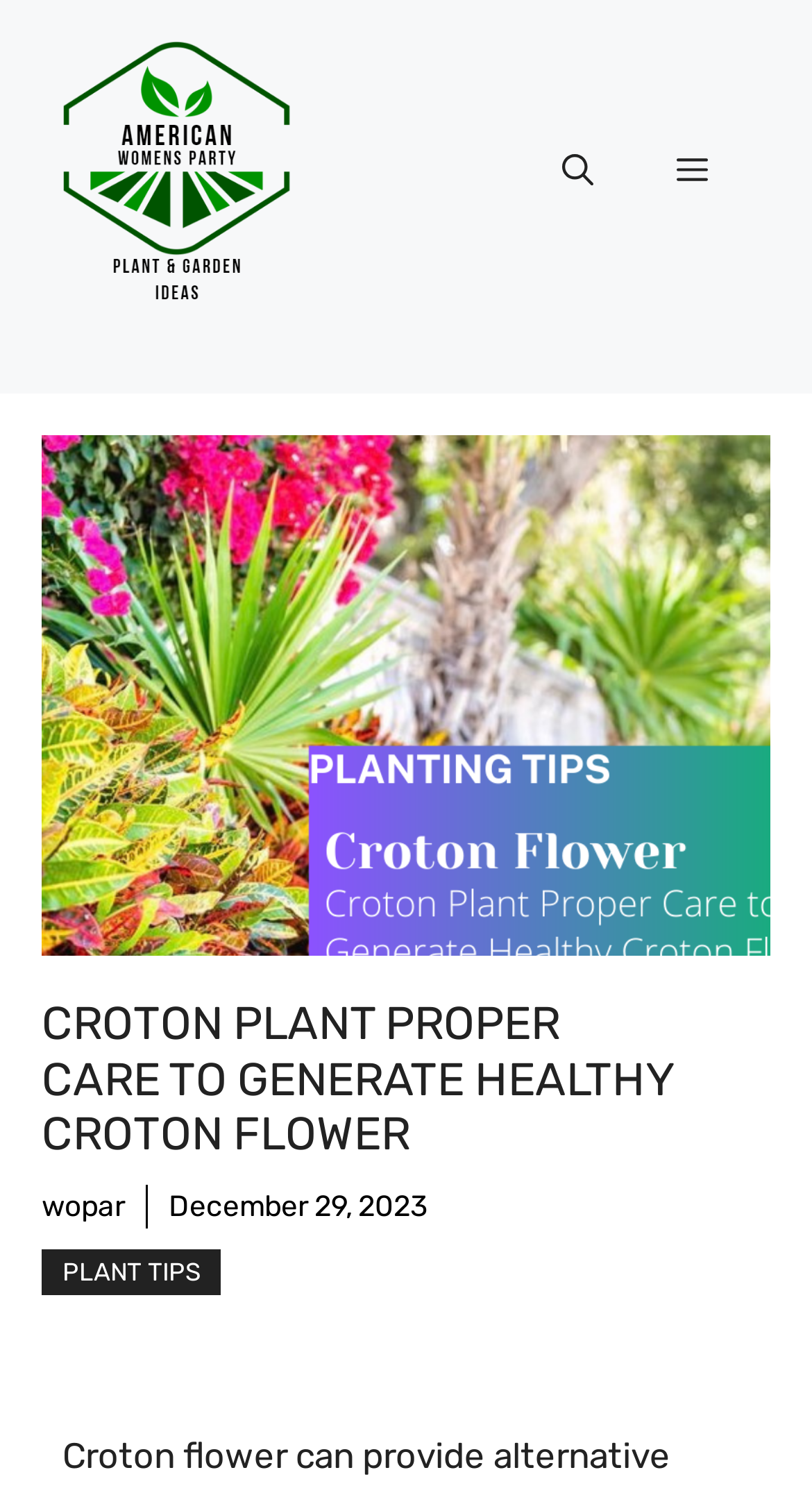Provide the bounding box coordinates of the HTML element this sentence describes: "Plant Tips". The bounding box coordinates consist of four float numbers between 0 and 1, i.e., [left, top, right, bottom].

[0.051, 0.84, 0.272, 0.871]